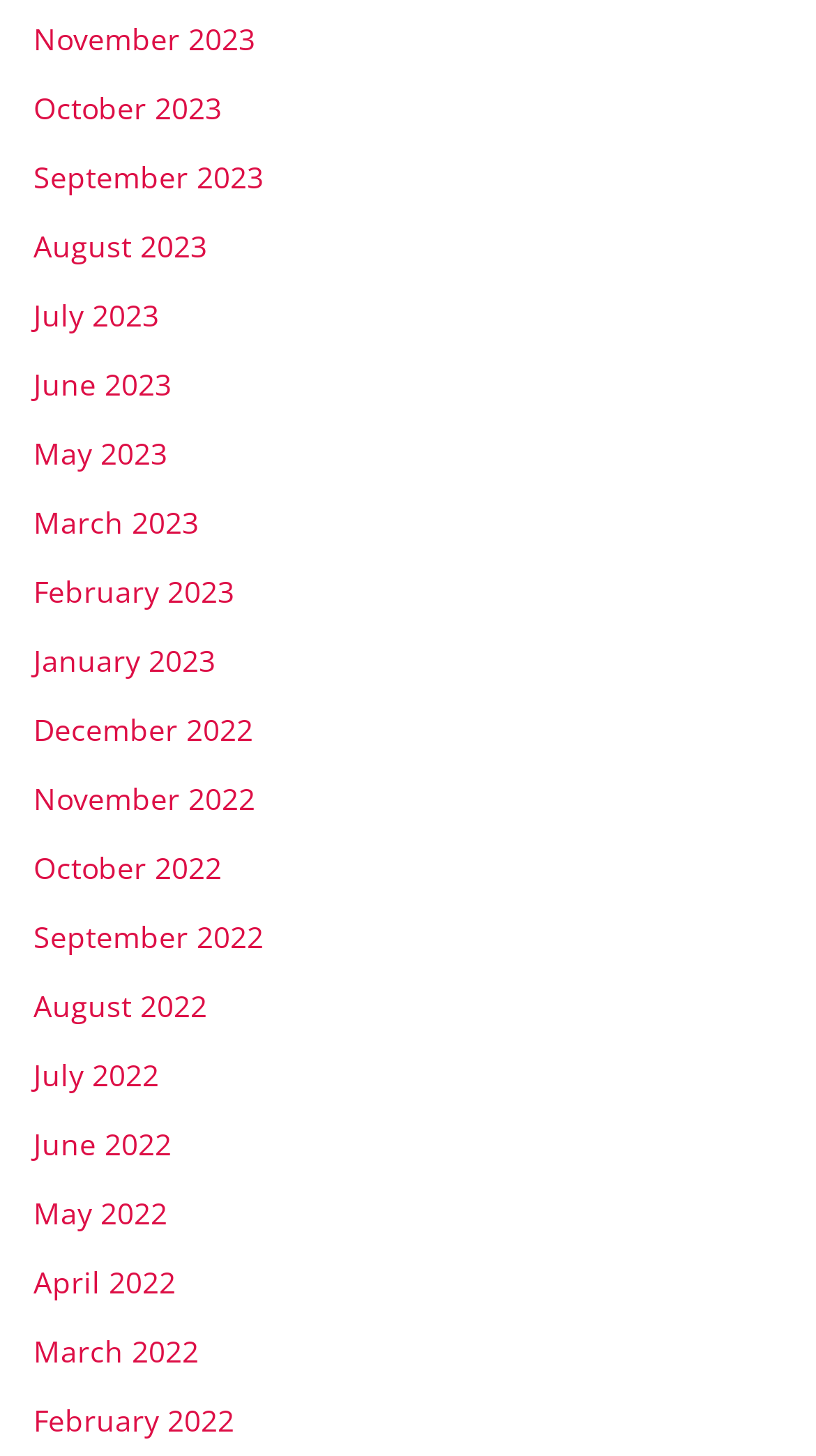Please identify the bounding box coordinates of the region to click in order to complete the given instruction: "view January 2023". The coordinates should be four float numbers between 0 and 1, i.e., [left, top, right, bottom].

[0.041, 0.44, 0.264, 0.467]